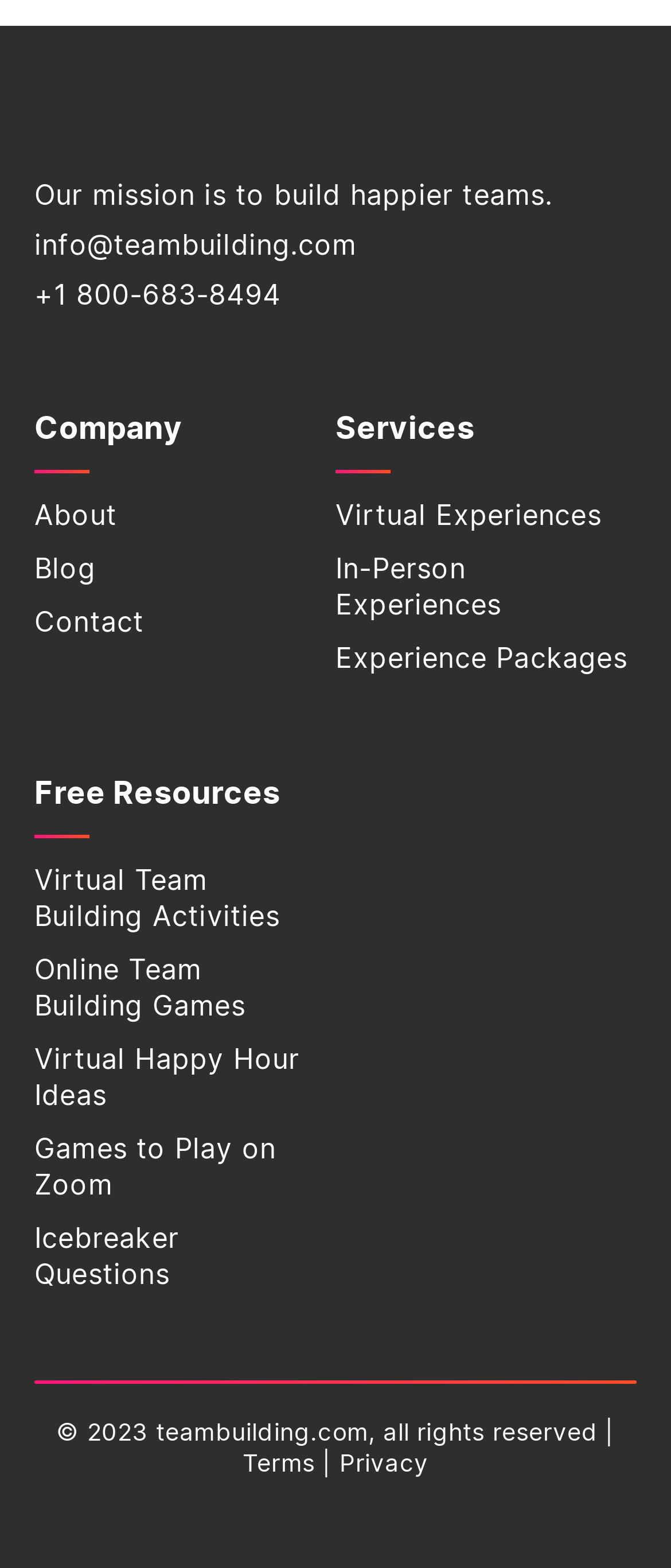Identify the bounding box coordinates of the region that needs to be clicked to carry out this instruction: "Learn about the company's mission". Provide these coordinates as four float numbers ranging from 0 to 1, i.e., [left, top, right, bottom].

[0.051, 0.117, 0.824, 0.134]